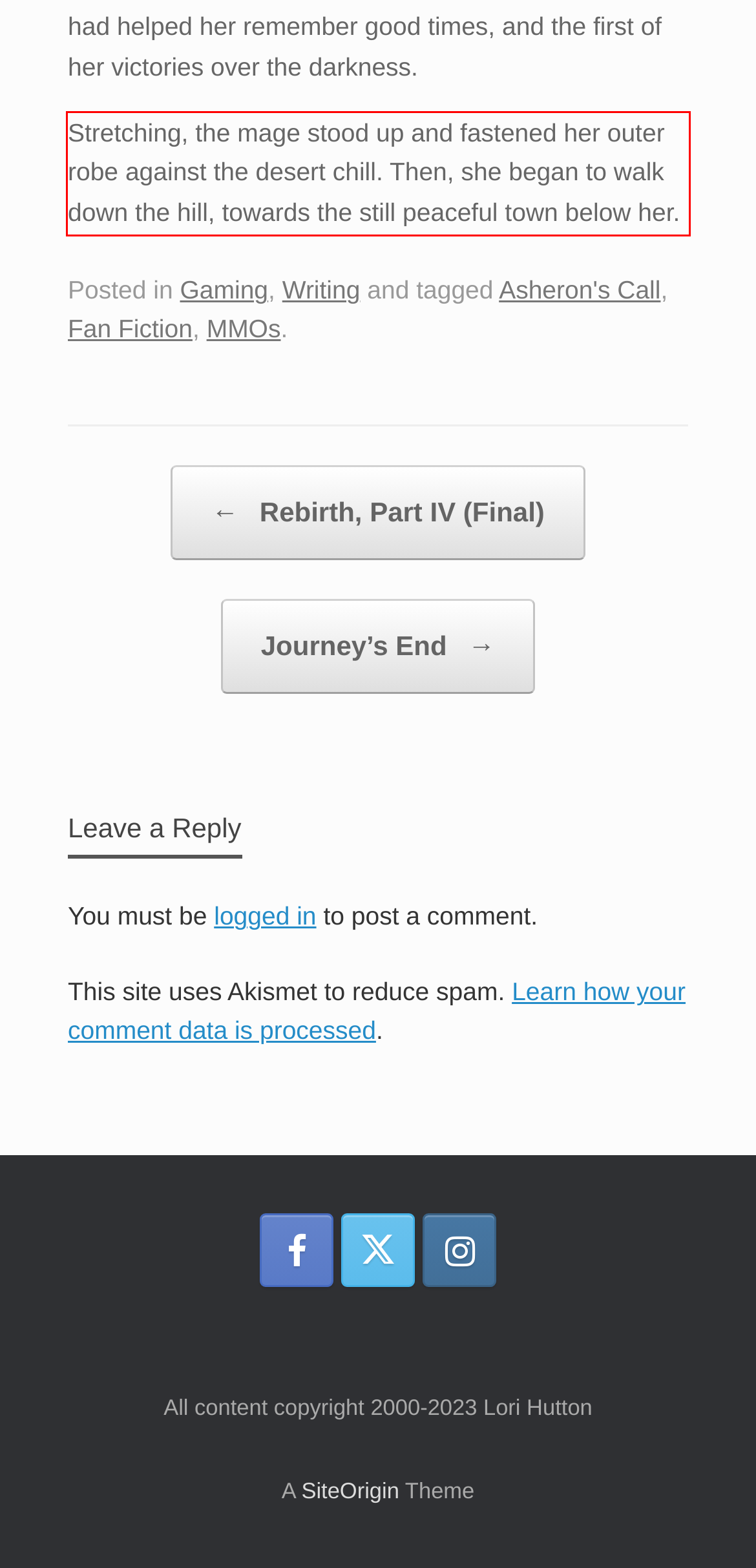Identify the text within the red bounding box on the webpage screenshot and generate the extracted text content.

Stretching, the mage stood up and fastened her outer robe against the desert chill. Then, she began to walk down the hill, towards the still peaceful town below her.